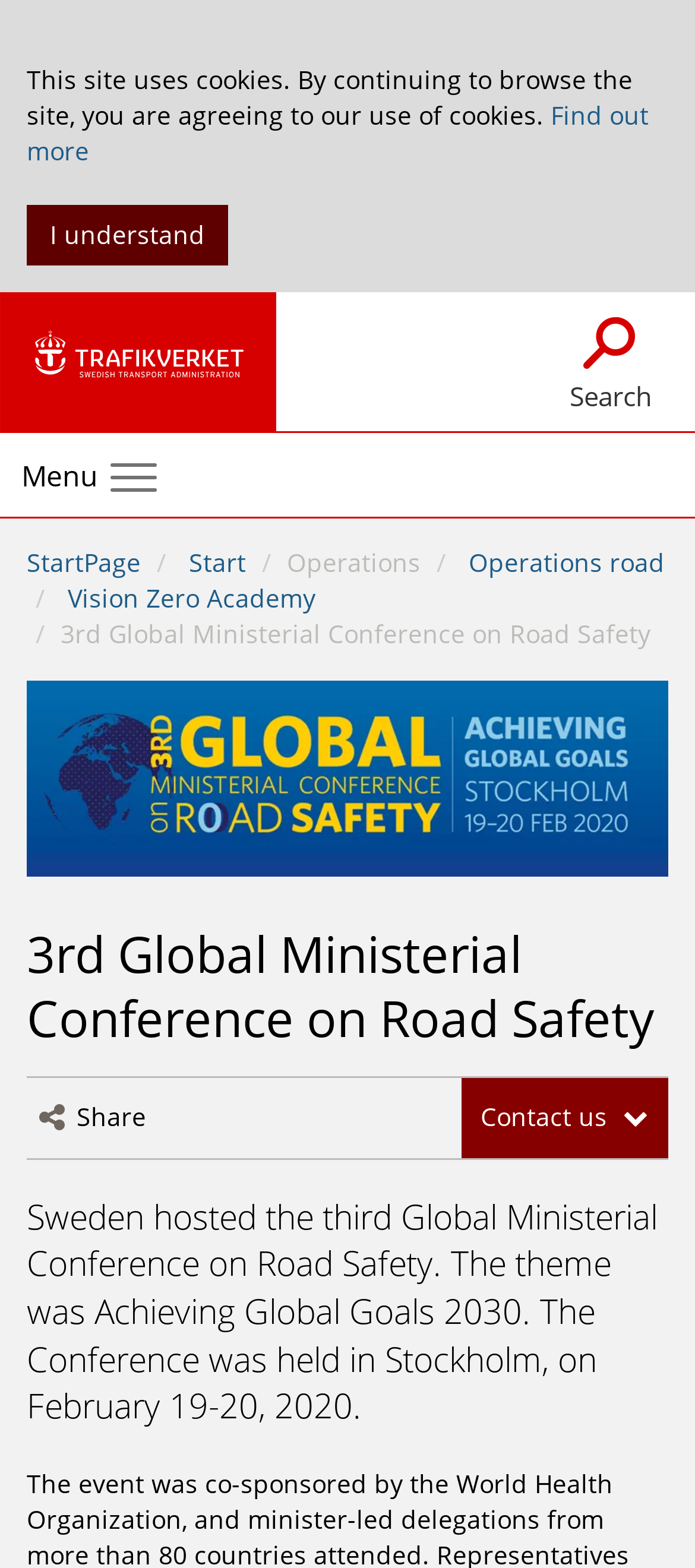Please identify the bounding box coordinates of the region to click in order to complete the given instruction: "Search". The coordinates should be four float numbers between 0 and 1, i.e., [left, top, right, bottom].

[0.756, 0.191, 1.0, 0.27]